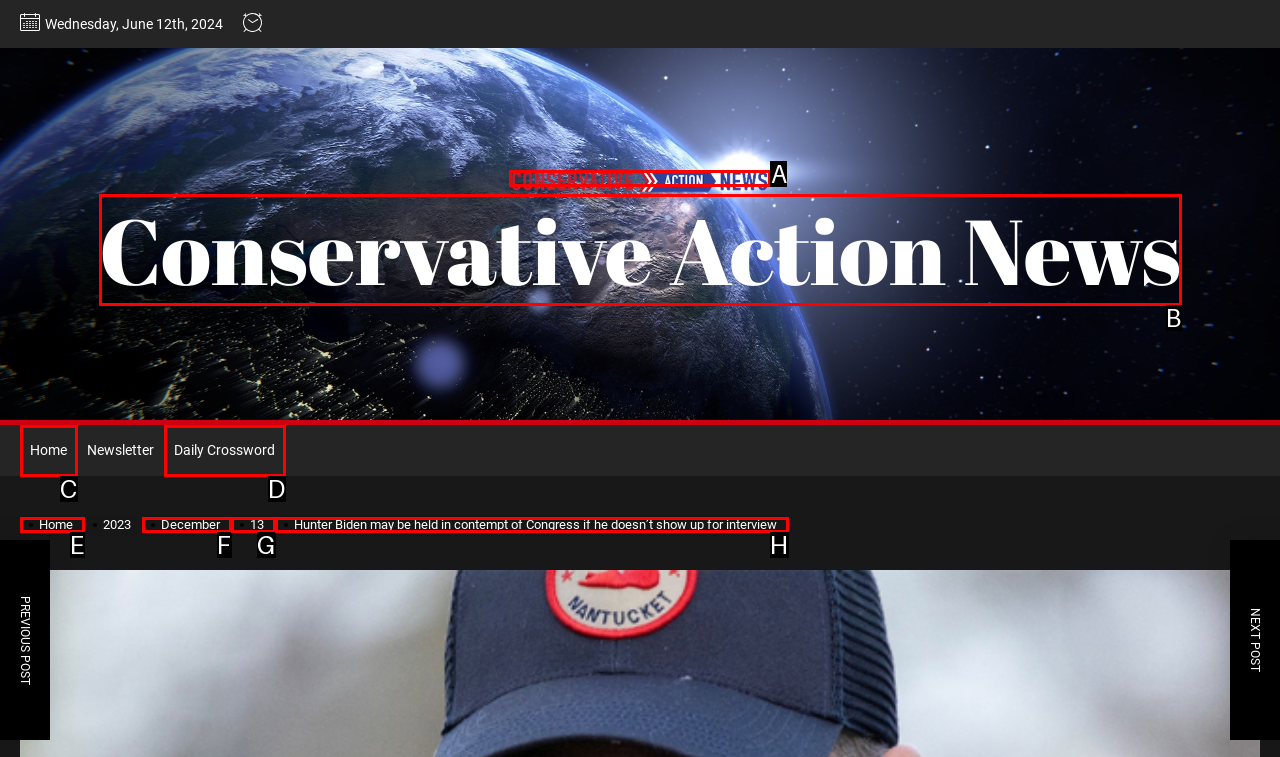Tell me which letter corresponds to the UI element that will allow you to visit Conservative Action News. Answer with the letter directly.

A